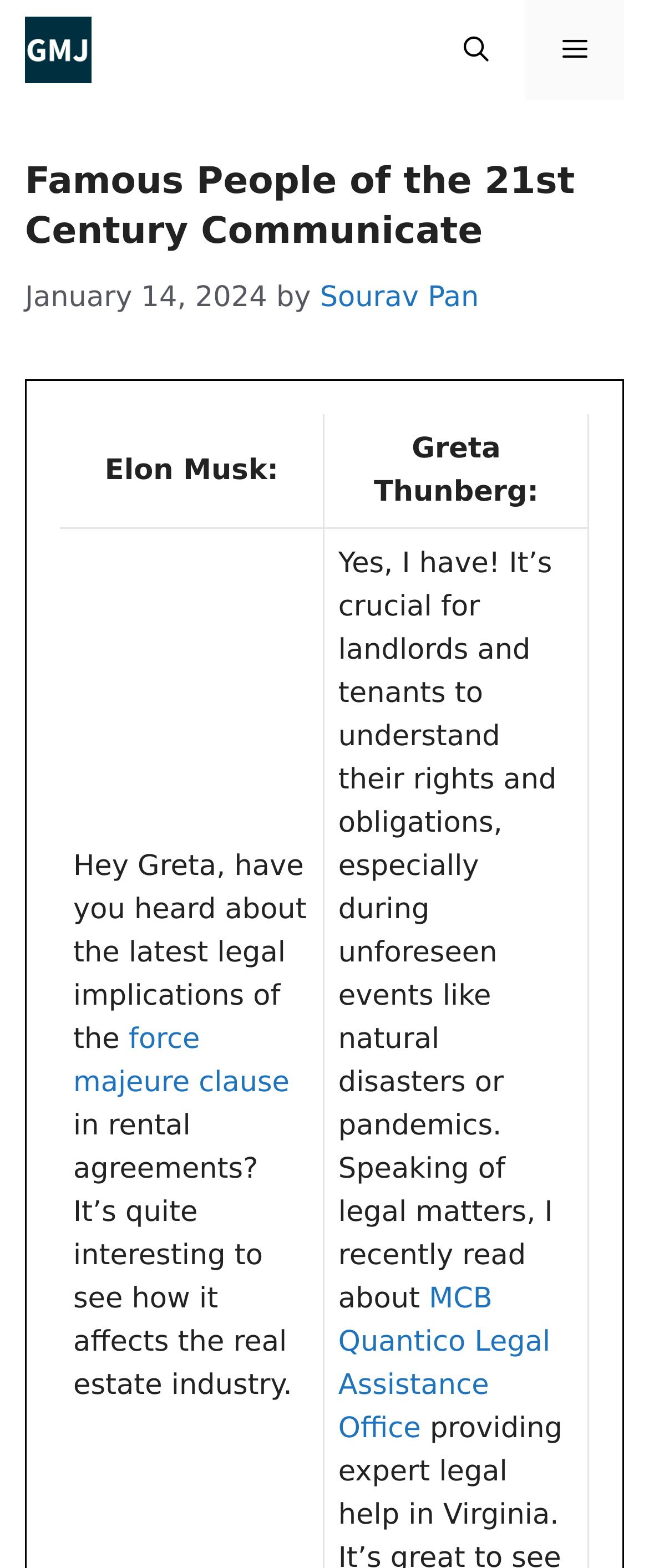Who is the author of the article?
Respond with a short answer, either a single word or a phrase, based on the image.

Sourav Pan